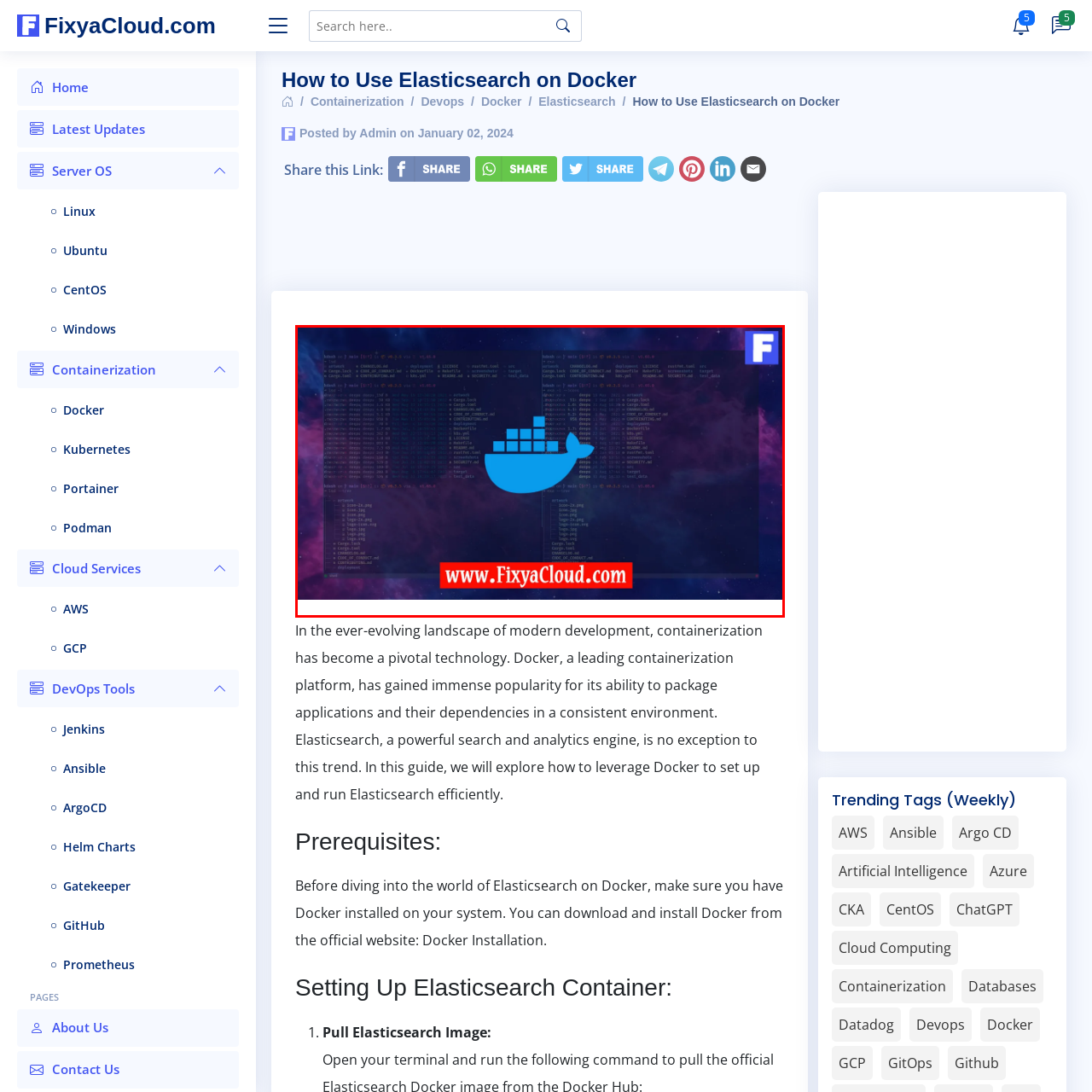Explain in detail what is depicted in the image enclosed by the red boundary.

The image showcases a vibrant cosmic background blending shades of blue and purple, symbolizing the innovative landscape of technology. At the center, a striking blue Docker logo, which features a whale carrying containers, represents containerization and the powerful tools available for modern application development. Surrounding the logo are terminal windows displaying command line outputs, emphasizing the practicality and technical prowess associated with using Docker. At the bottom, a bright red banner with the text "www.FixyaCloud.com" reinforces the source of this informative content, connecting viewers to platform resources for mastering technologies like Docker and Elasticsearch. This visual encapsulates the intersection of creativity and technical skill in the realm of software development.